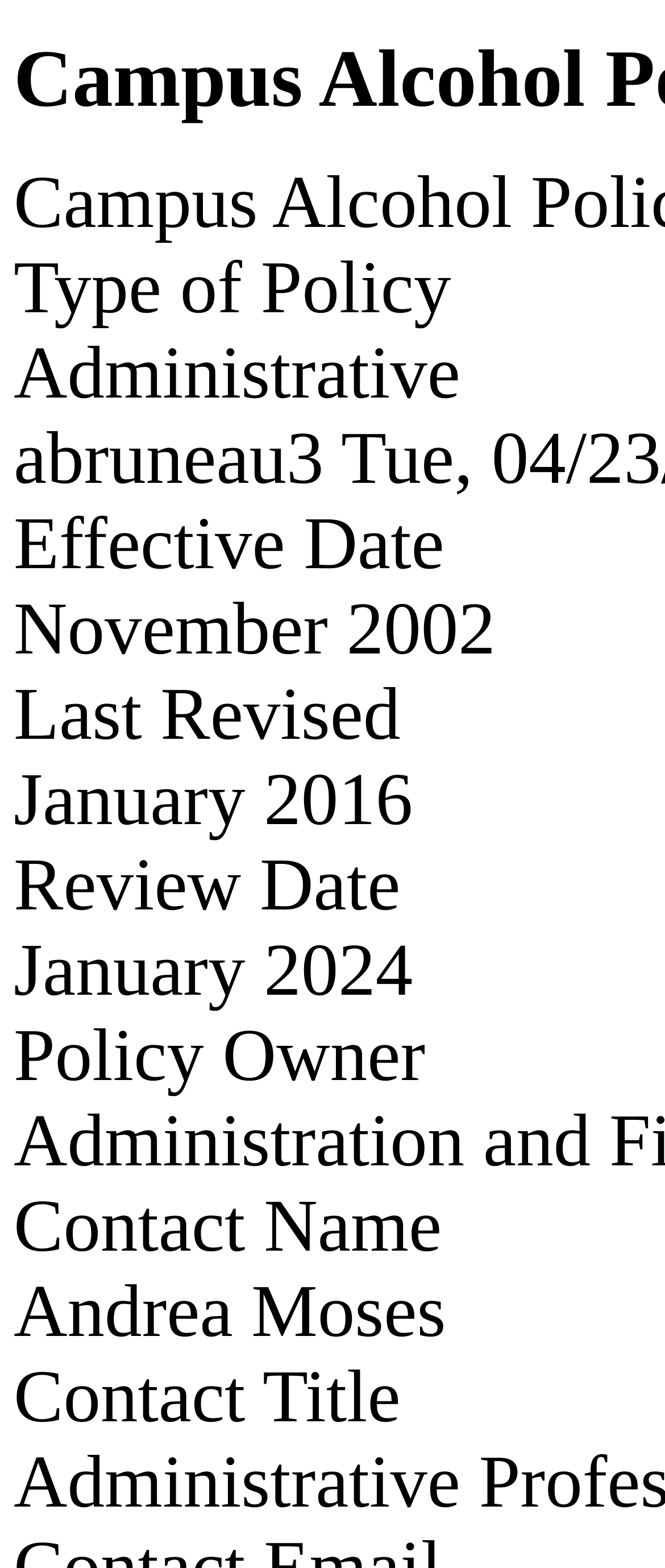When was the policy last revised?
Provide a comprehensive and detailed answer to the question.

The last revised date can be found in the time element with the StaticText 'Last Revised', which is 'January 2016', indicating that the policy was last revised in January 2016.